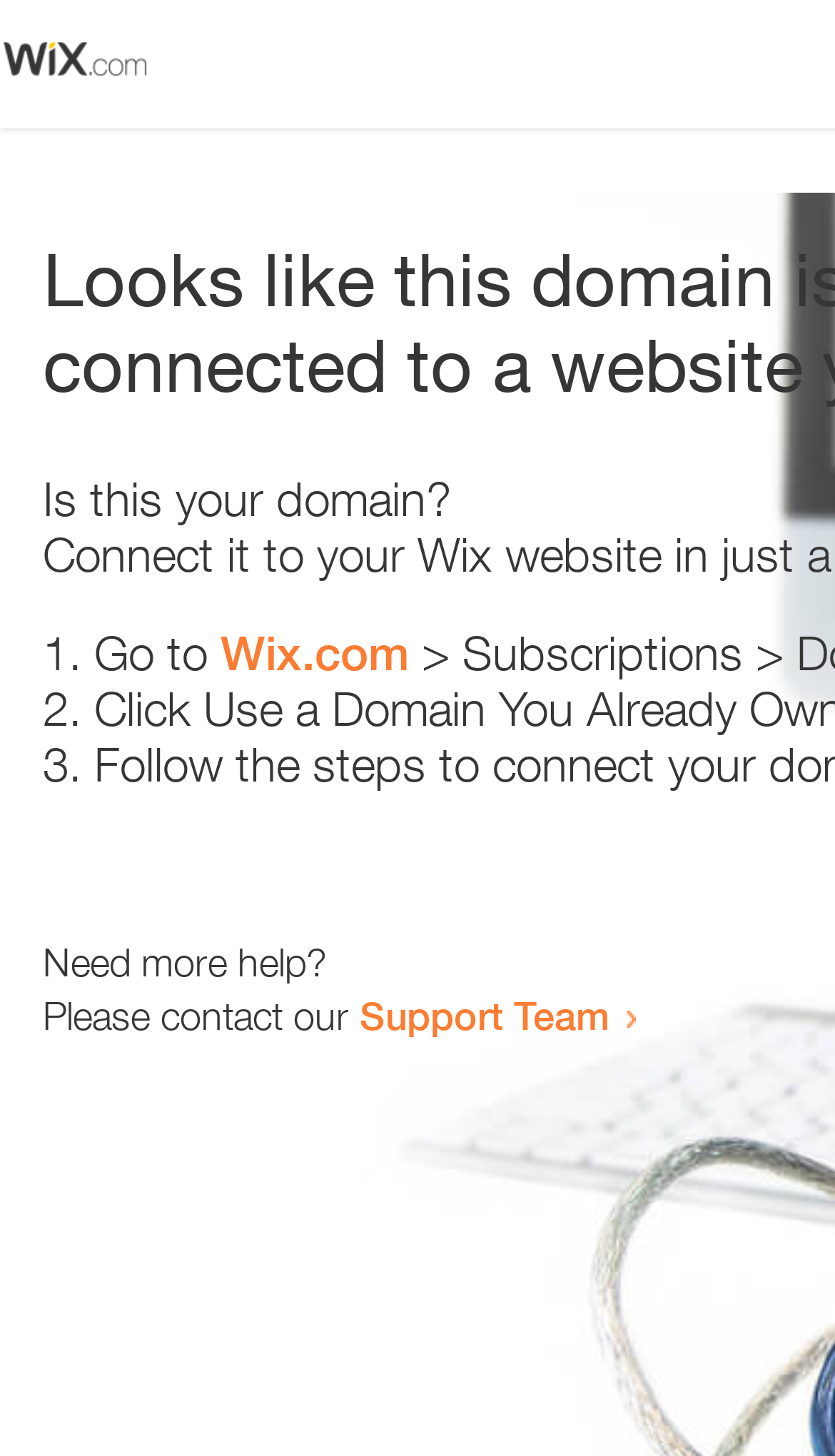Please determine the bounding box coordinates for the UI element described here. Use the format (top-left x, top-left y, bottom-right x, bottom-right y) with values bounded between 0 and 1: Support Team

[0.431, 0.681, 0.731, 0.713]